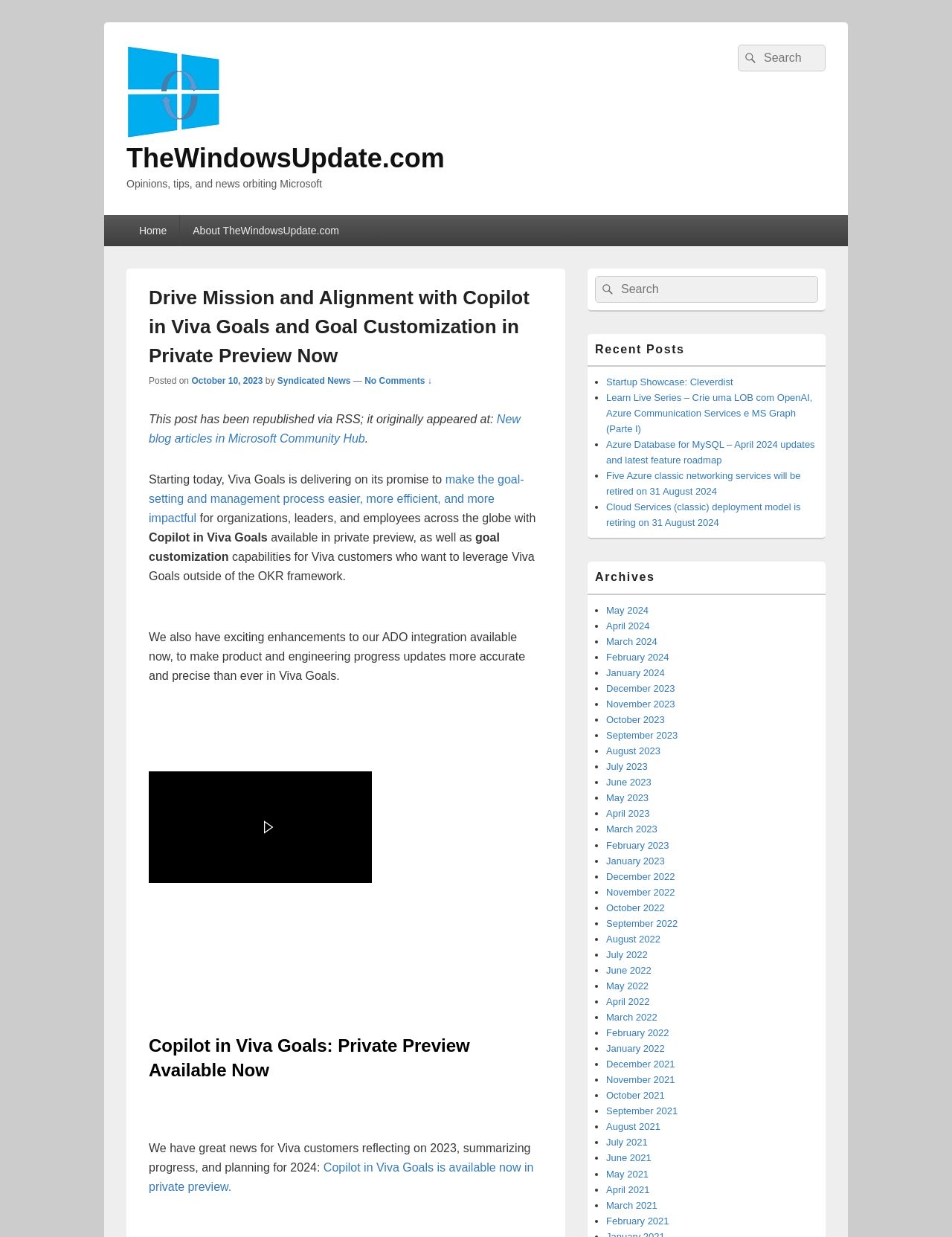Locate the bounding box coordinates of the element that should be clicked to execute the following instruction: "learn about adoption process".

None